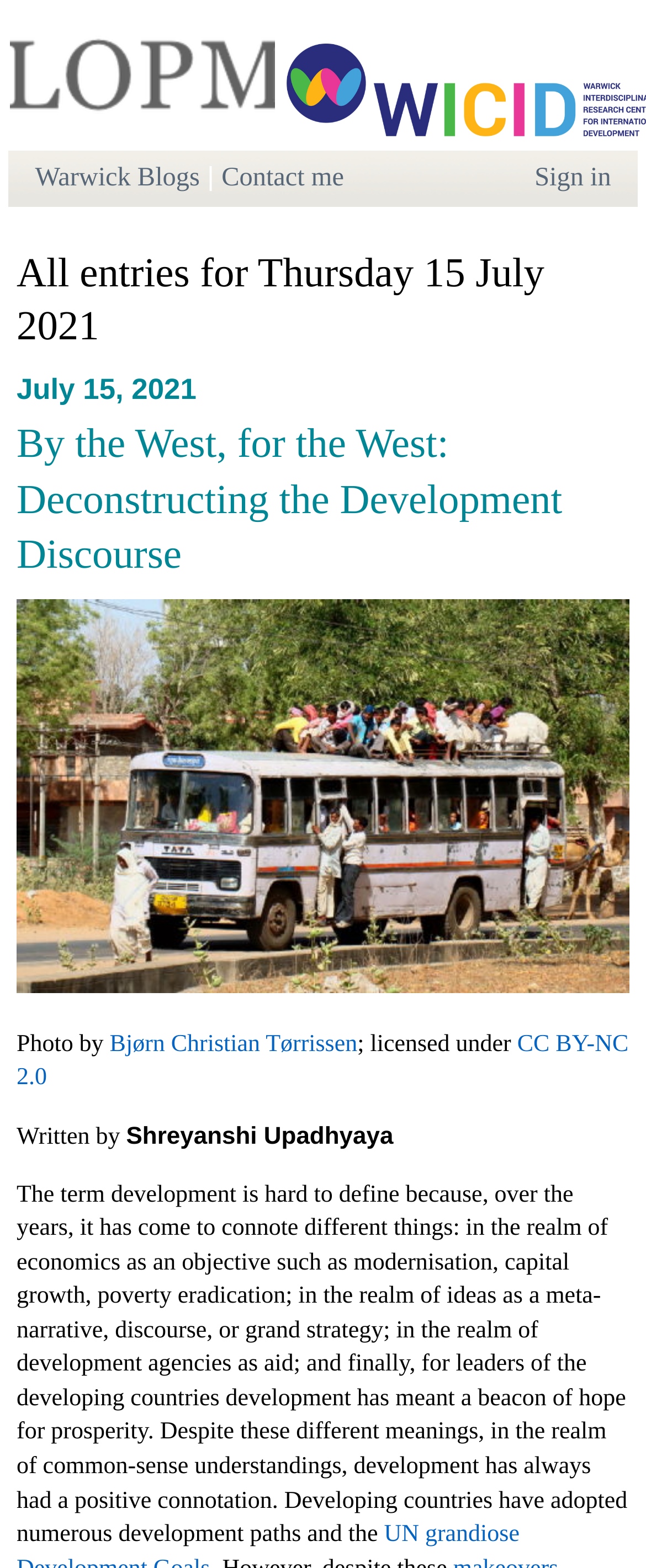Provide a short answer to the following question with just one word or phrase: What is the name of the blog?

Think Development (WICID) Blog